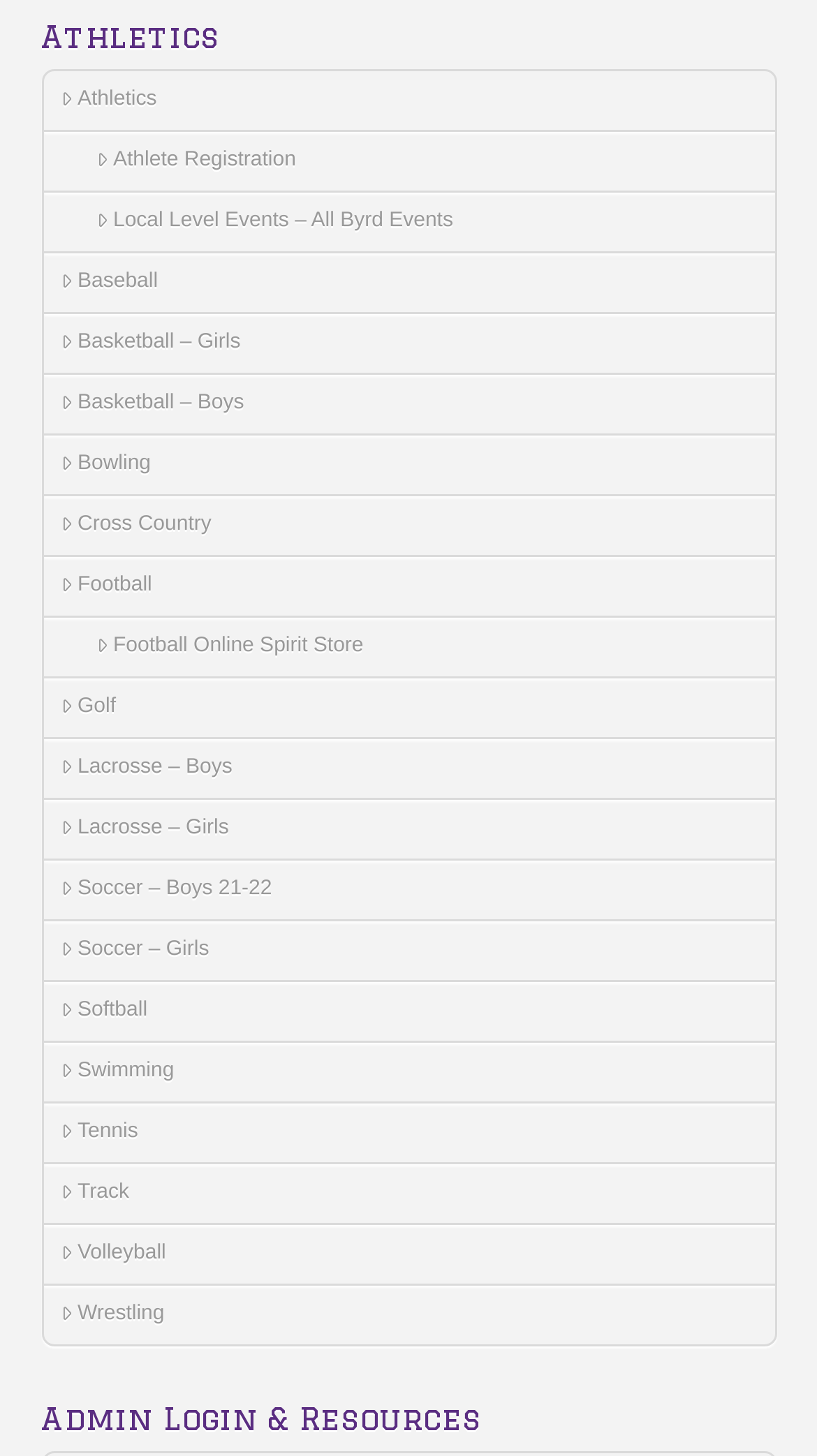How many sports are listed?
We need a detailed and meticulous answer to the question.

I counted the number of links under the 'Athletics' heading, and there are 21 links, each representing a different sport.